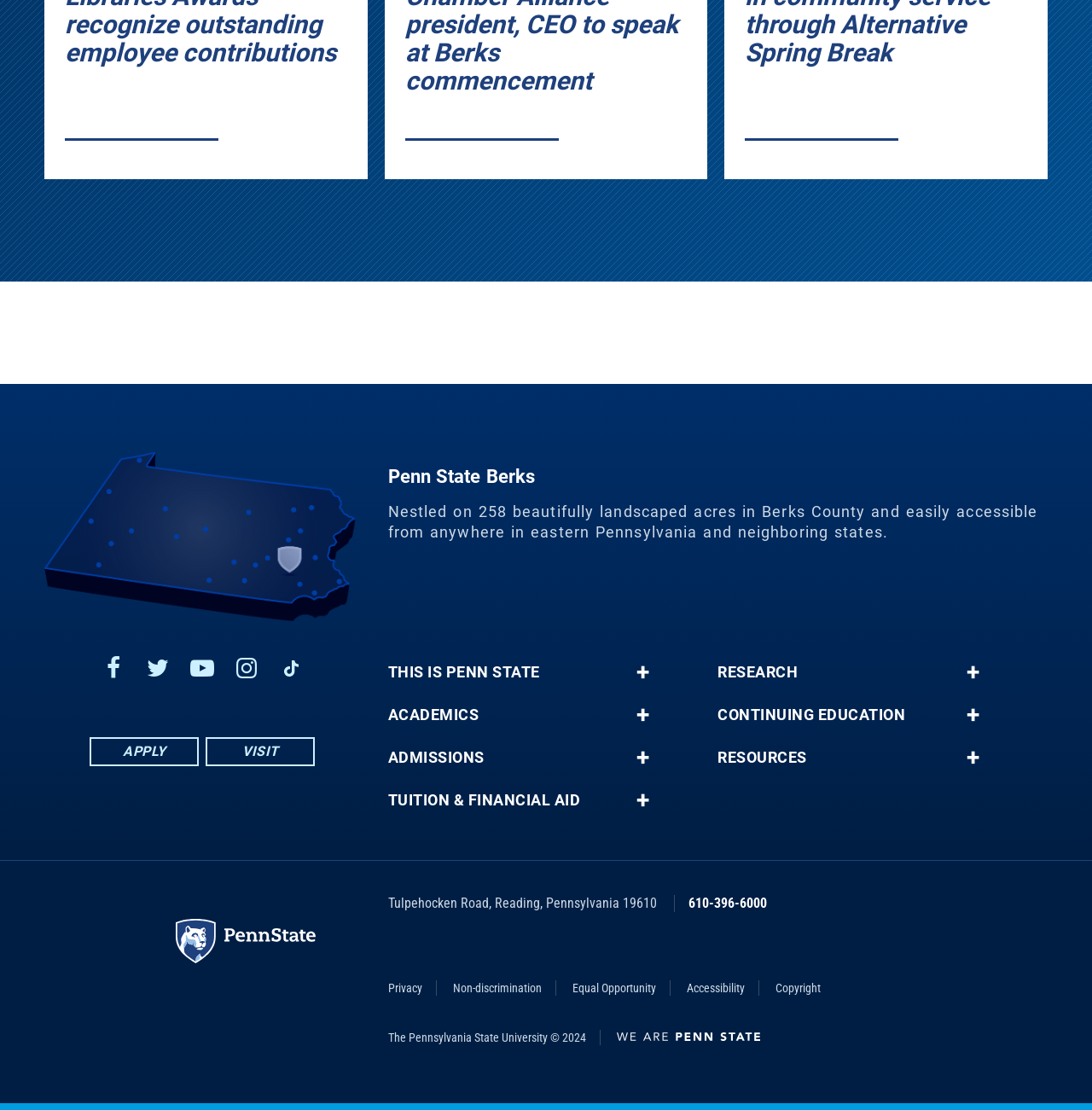Kindly determine the bounding box coordinates of the area that needs to be clicked to fulfill this instruction: "Check contact information".

[0.355, 0.806, 0.702, 0.822]